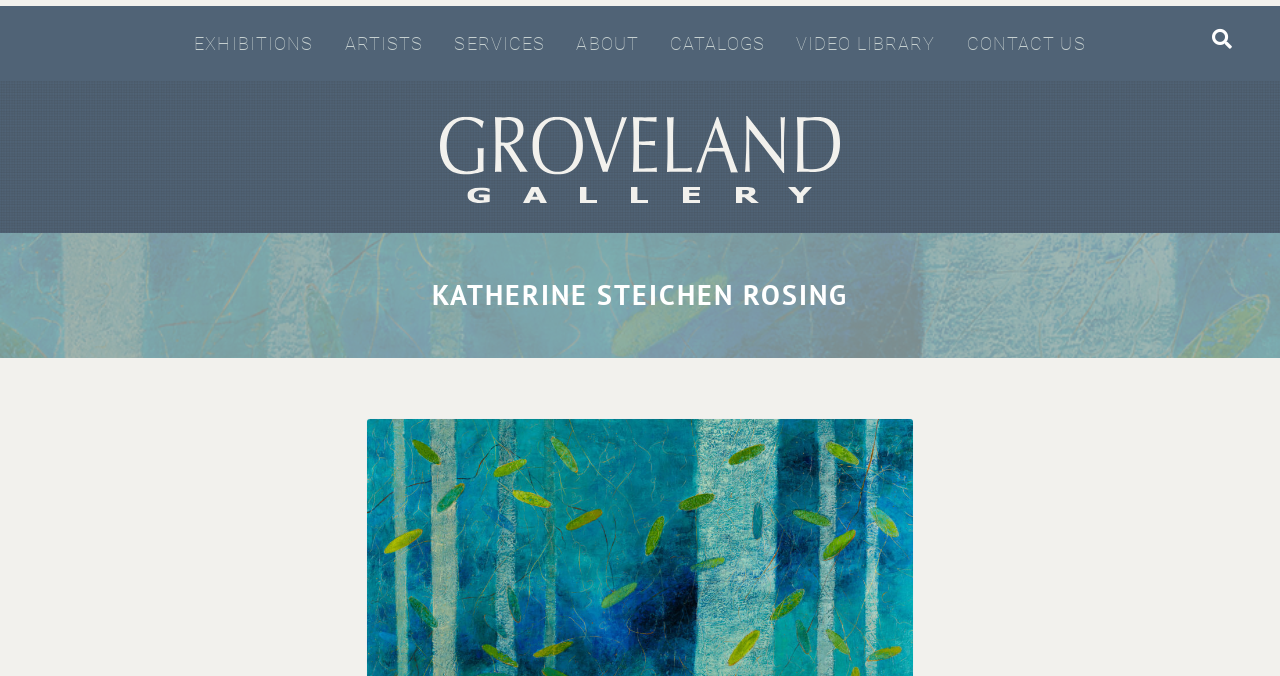Determine the bounding box coordinates of the region to click in order to accomplish the following instruction: "View Katherine Steichen Rosing's profile". Provide the coordinates as four float numbers between 0 and 1, specifically [left, top, right, bottom].

[0.047, 0.404, 0.953, 0.47]